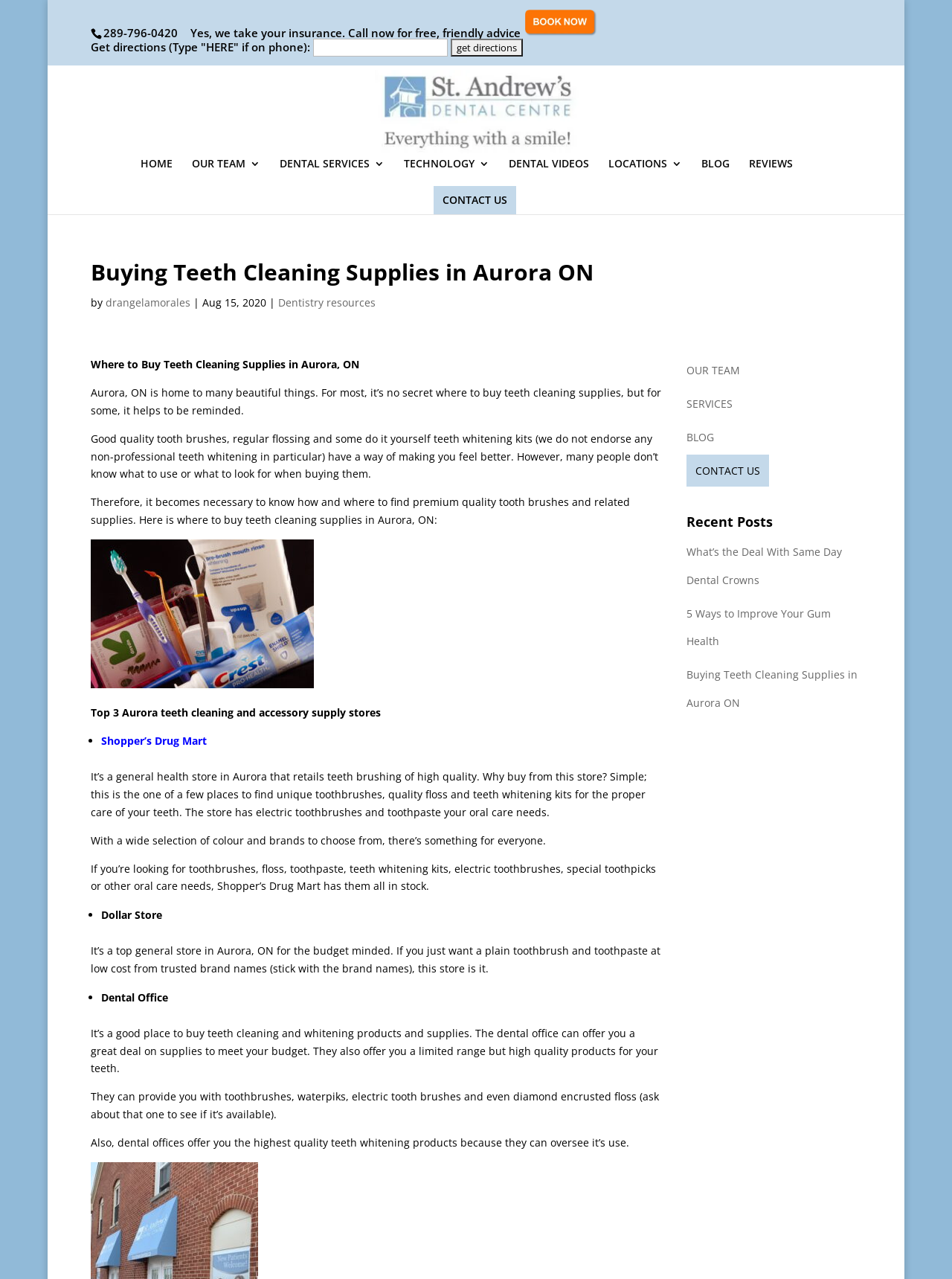Answer succinctly with a single word or phrase:
What is the phone number on the webpage?

289-796-0420